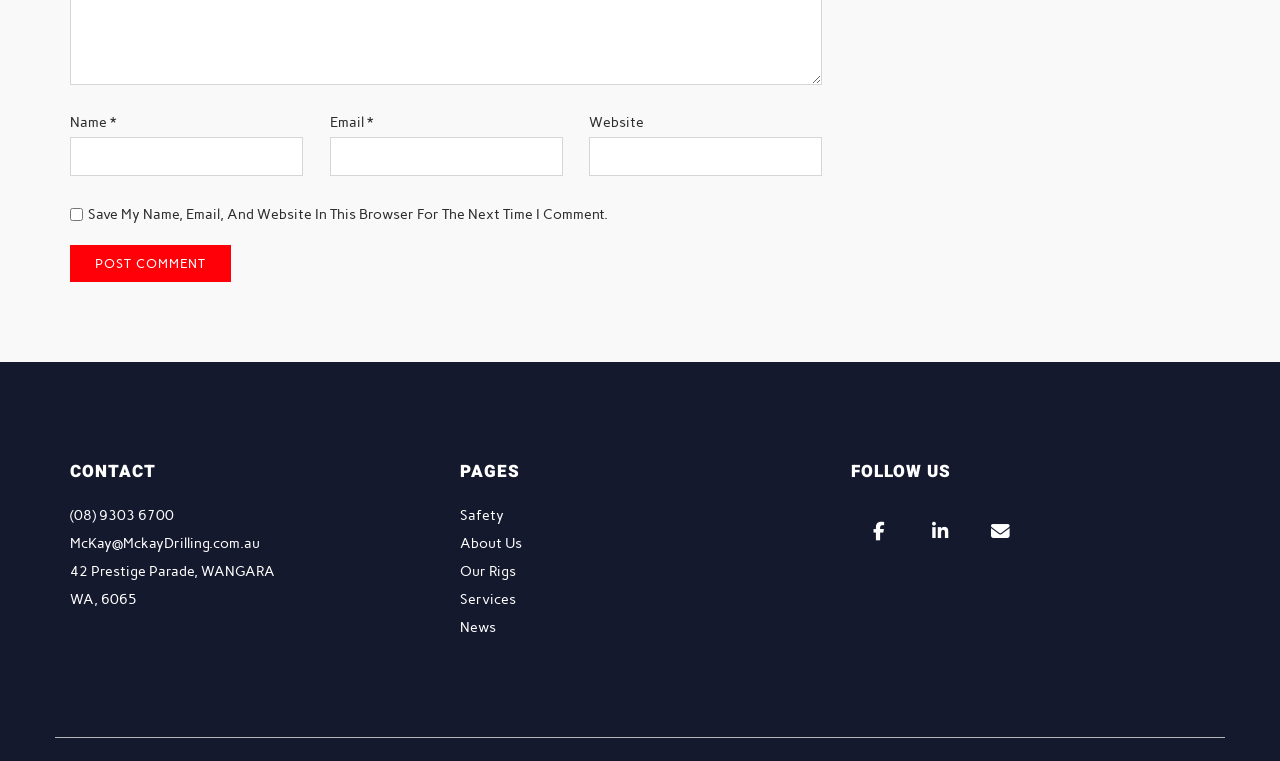Given the element description: "HOME", predict the bounding box coordinates of this UI element. The coordinates must be four float numbers between 0 and 1, given as [left, top, right, bottom].

None